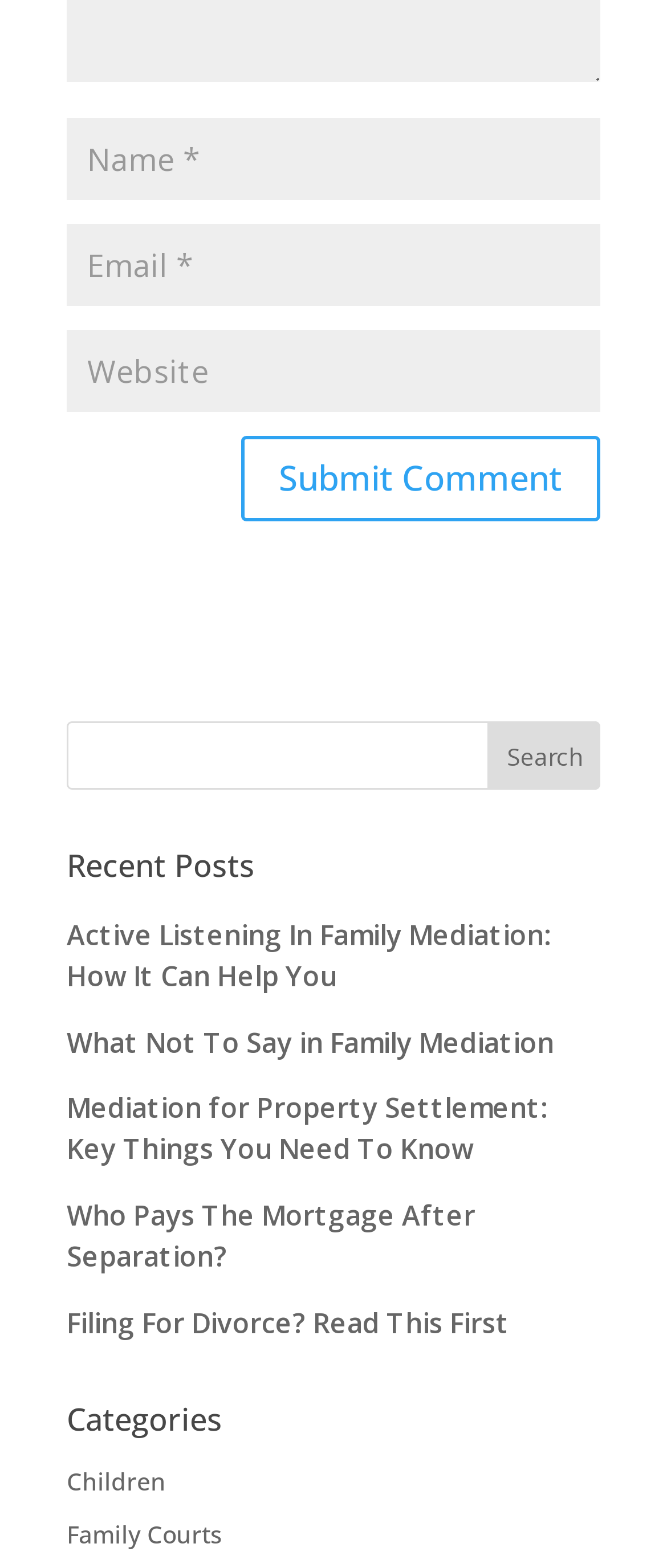How many search boxes are there on the webpage?
Observe the image and answer the question with a one-word or short phrase response.

1